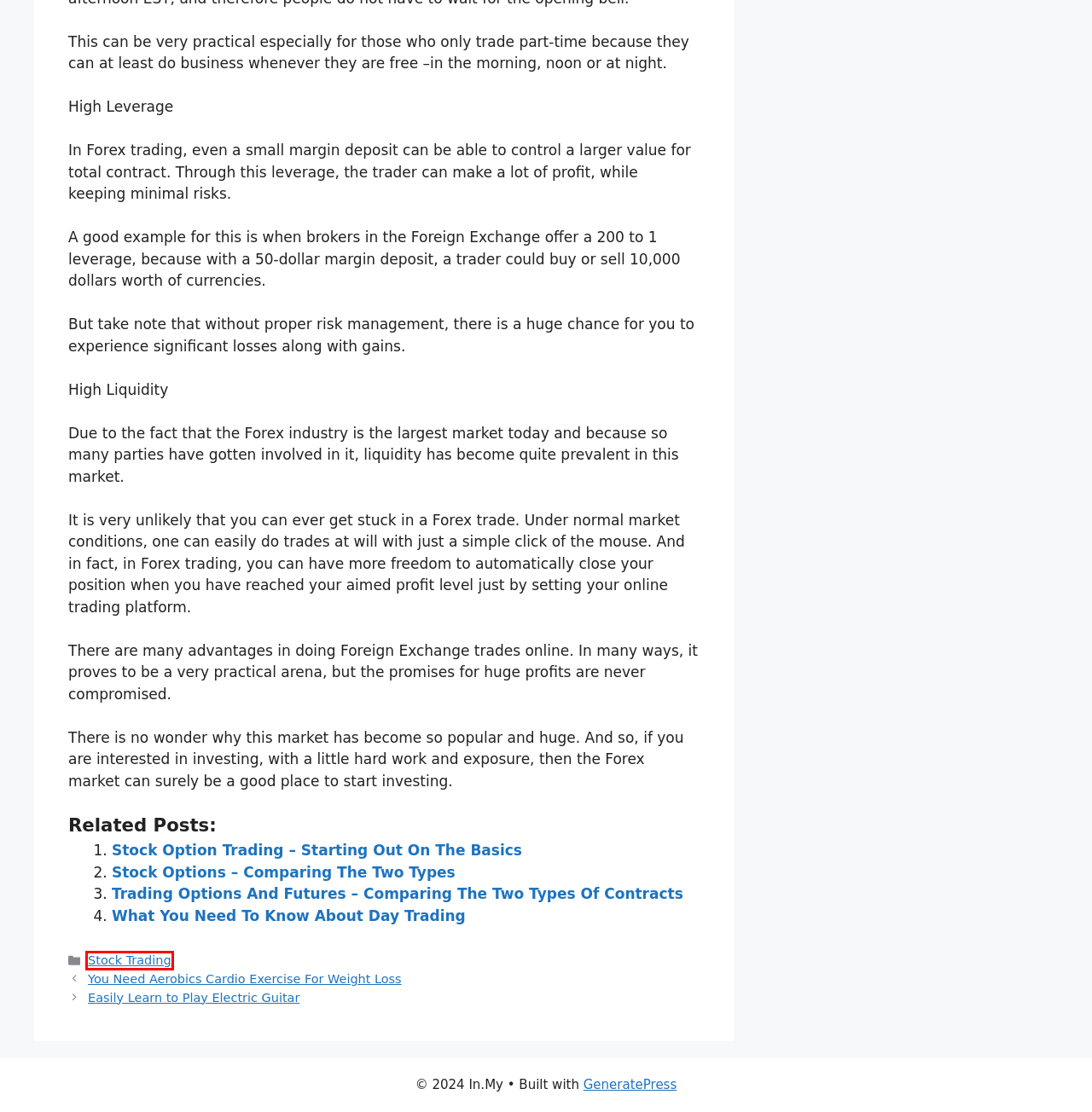Examine the webpage screenshot and identify the UI element enclosed in the red bounding box. Pick the webpage description that most accurately matches the new webpage after clicking the selected element. Here are the candidates:
A. Stock Trading – In.My
B. Trading Options And Futures – Comparing The Two Types Of Contracts – In.My
C. Are You Overly Stressed Out? – In.My
D. You Need Aerobics Cardio Exercise For Weight Loss – In.My
E. Easily Learn to Play Electric Guitar – In.My
F. Stock Option Trading – Starting Out On The Basics – In.My
G. Stock Options – Comparing The Two Types – In.My
H. What You Need To Know About Day Trading – In.My

A